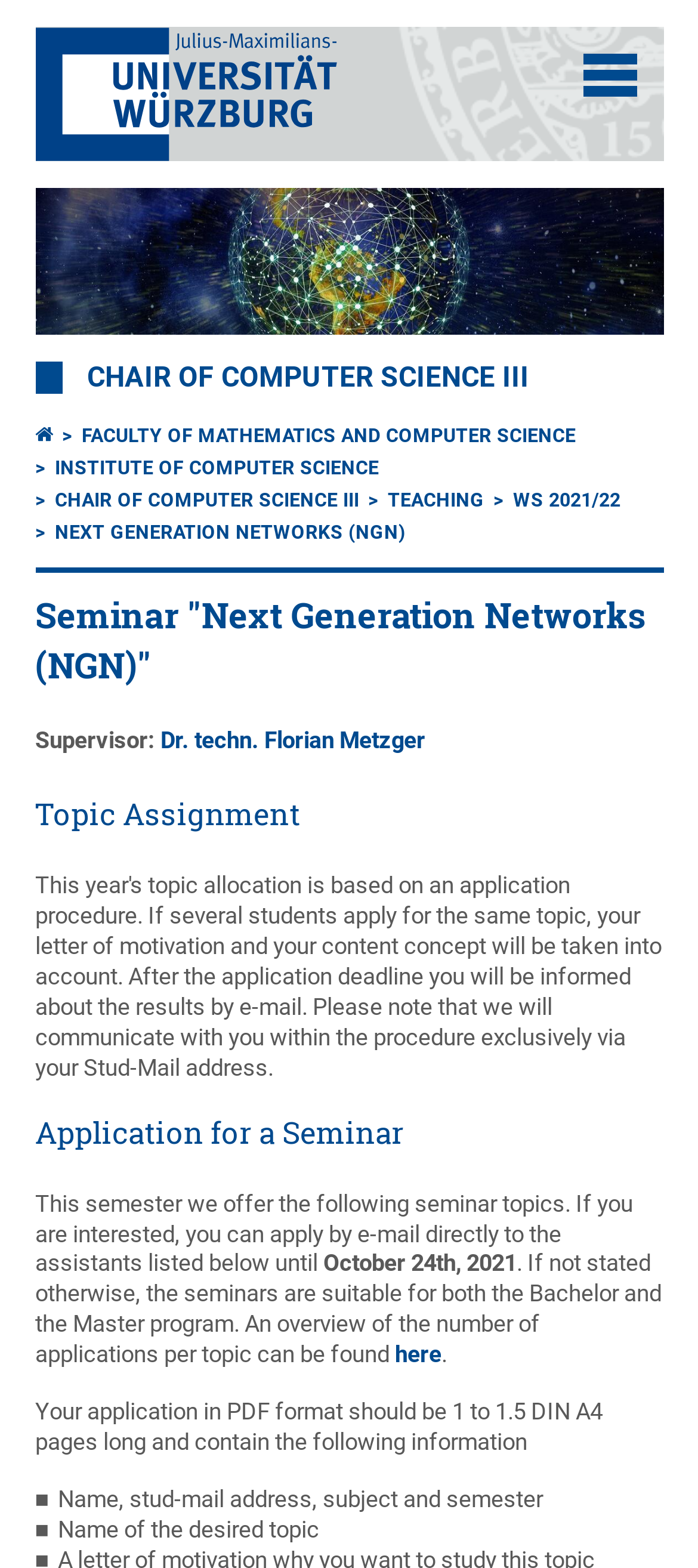Determine the title of the webpage and give its text content.

Seminar "Next Generation Networks (NGN)"